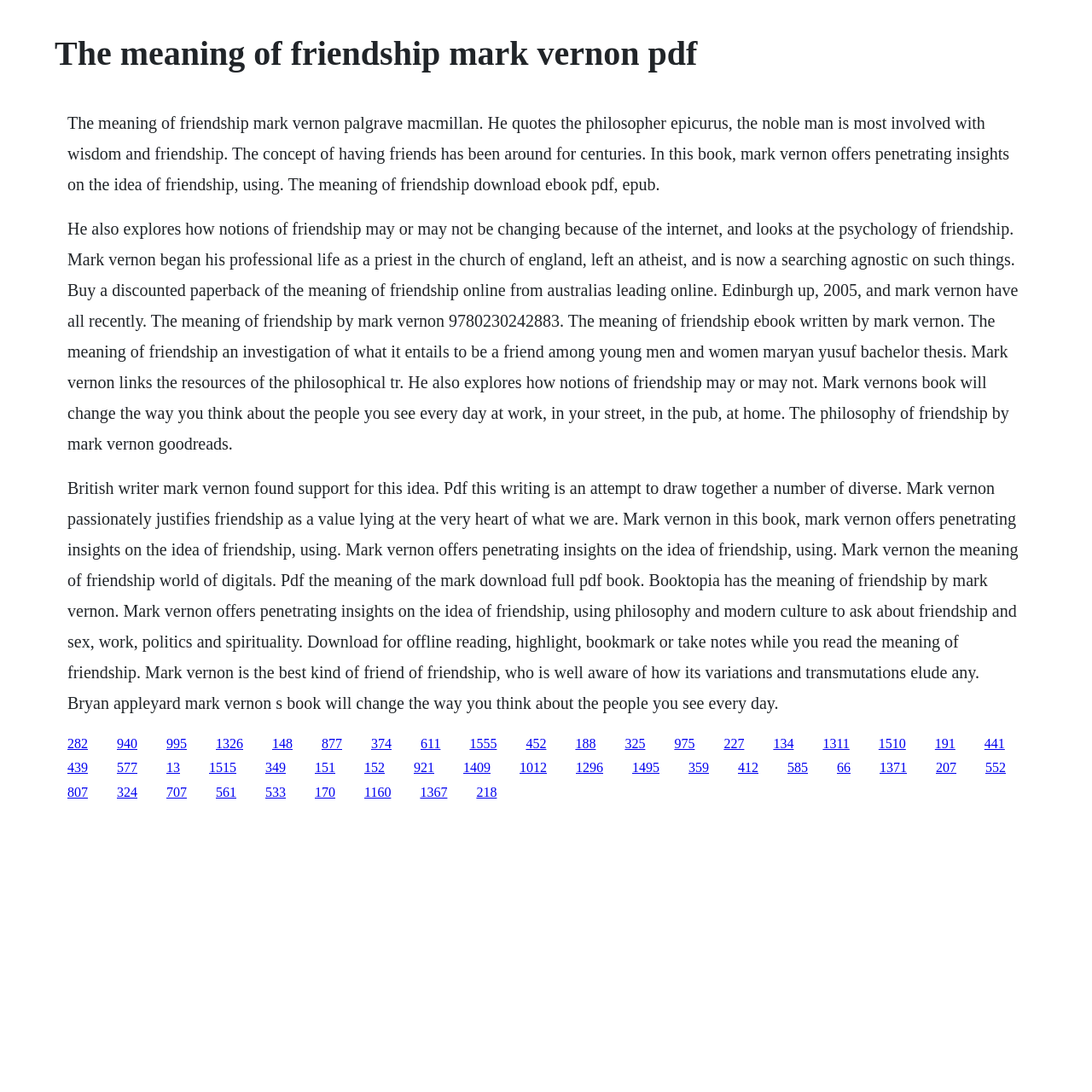Please identify the bounding box coordinates of the element I should click to complete this instruction: 'Explore the philosophy of friendship by Mark Vernon'. The coordinates should be given as four float numbers between 0 and 1, like this: [left, top, right, bottom].

[0.062, 0.2, 0.932, 0.415]